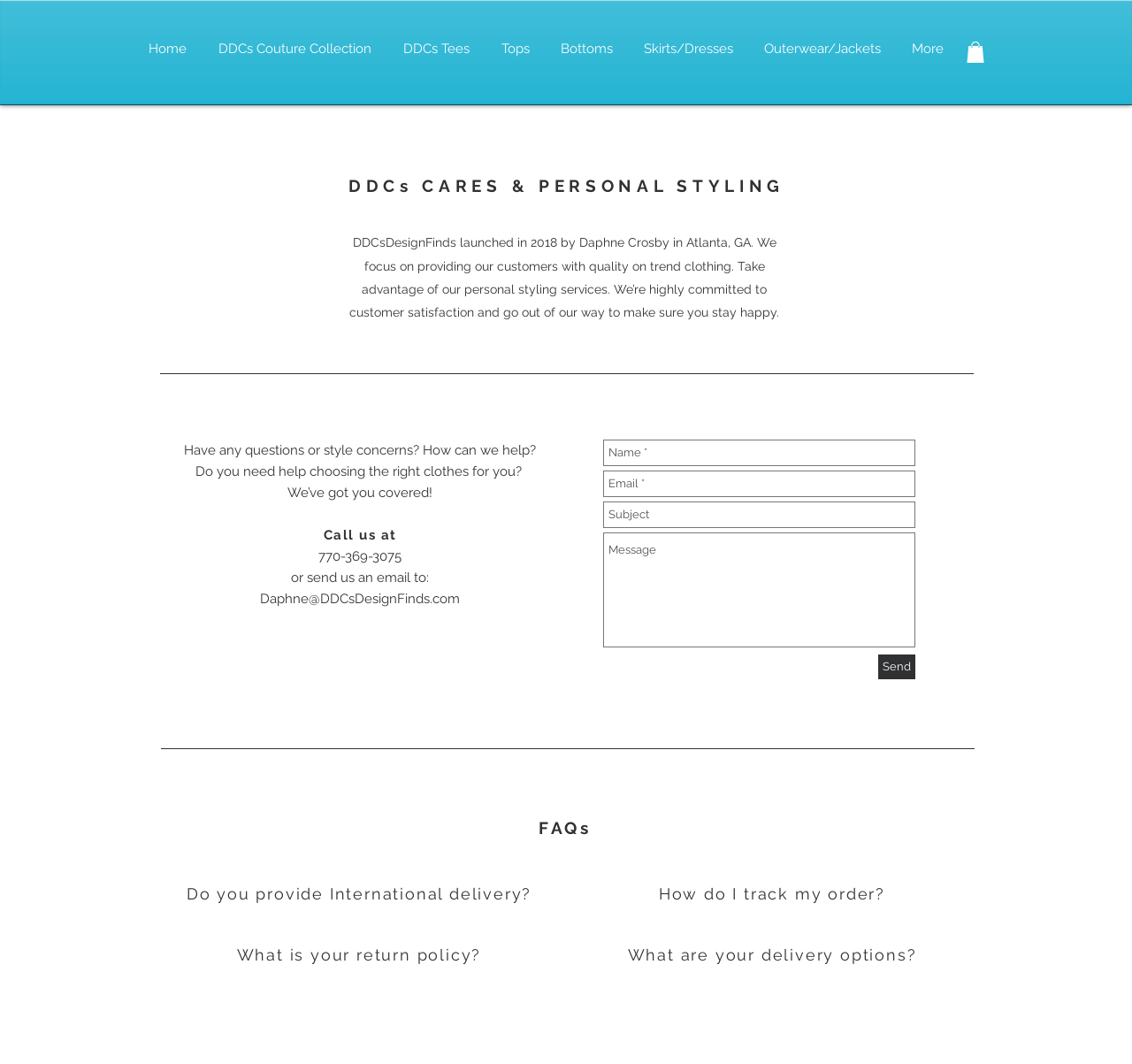Extract the bounding box for the UI element that matches this description: "Home".

None